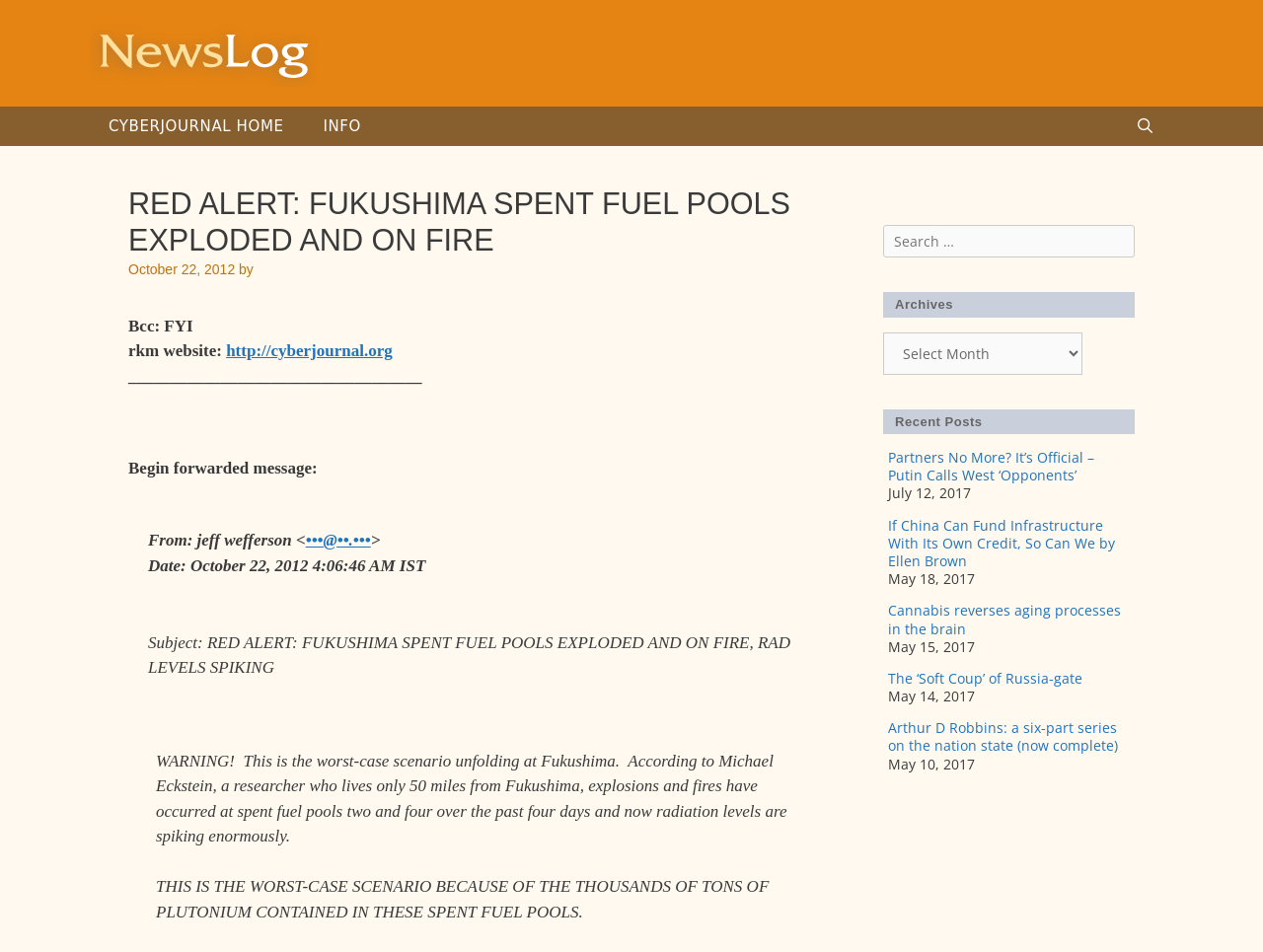What is the name of the author of the forwarded message?
Give a single word or phrase answer based on the content of the image.

jeff wefferson